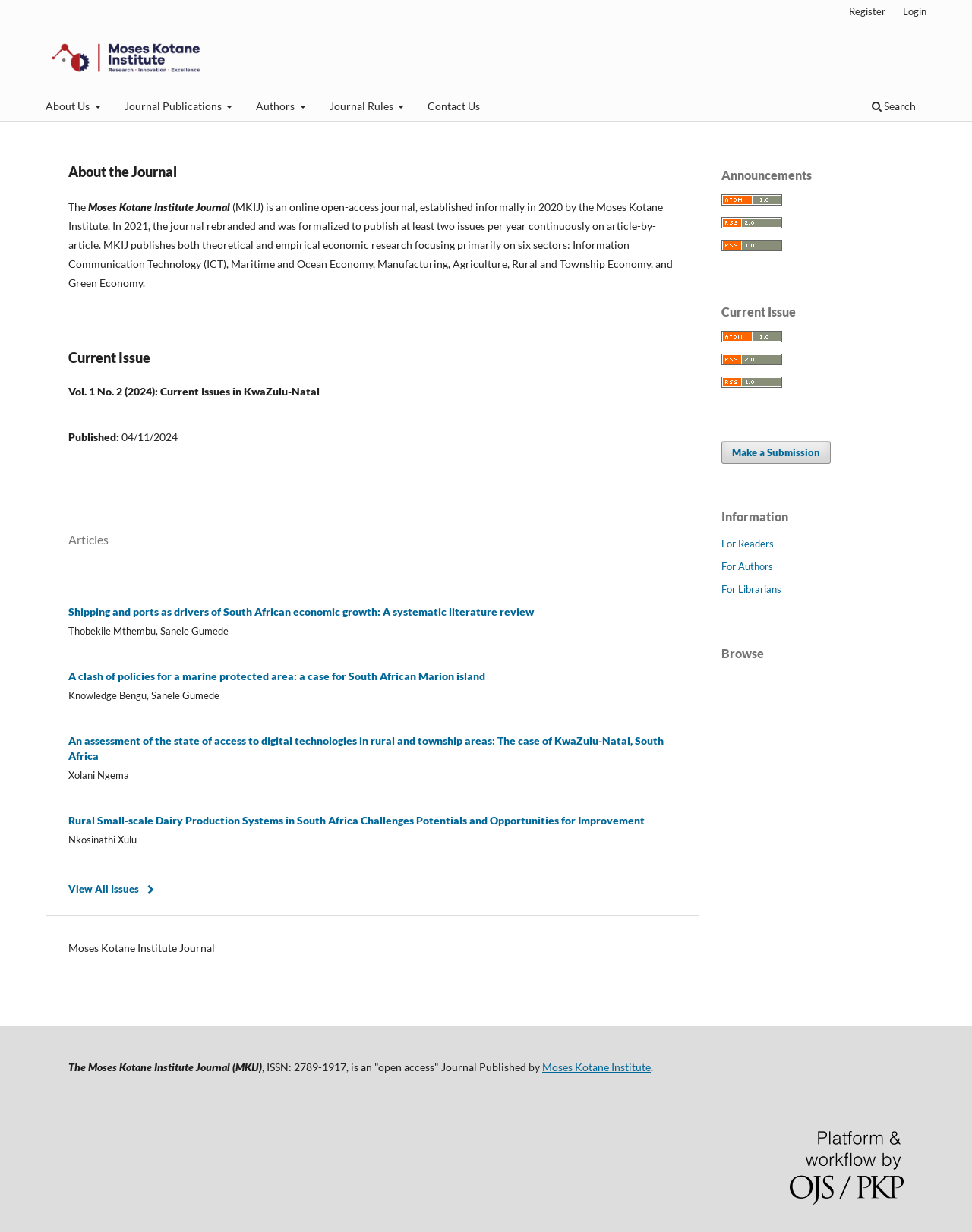Based on the element description Moses Kotane Institute, identify the bounding box coordinates for the UI element. The coordinates should be in the format (top-left x, top-left y, bottom-right x, bottom-right y) and within the 0 to 1 range.

[0.558, 0.861, 0.67, 0.871]